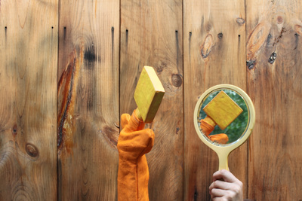Give a thorough description of the image, including any visible elements and their relationships.

In this playful and whimsical image, two hands are artistically depicted against a rustic wooden backdrop that showcases its natural texture and warmth. One hand, adorned in a vibrant orange glove, holds a yellow block, contrasting beautifully with the muted tones of the wood. The other hand, grasping a circular mirror with a pale yellow handle, reflects the yellow block in an imaginative twist, inviting viewers to explore the interplay of reflection and reality. This intriguing composition evokes a sense of creativity and curiosity, suggesting a playful interaction with ordinary objects, reminiscent of artistic exploration found in contemporary art projects like "Package Day."